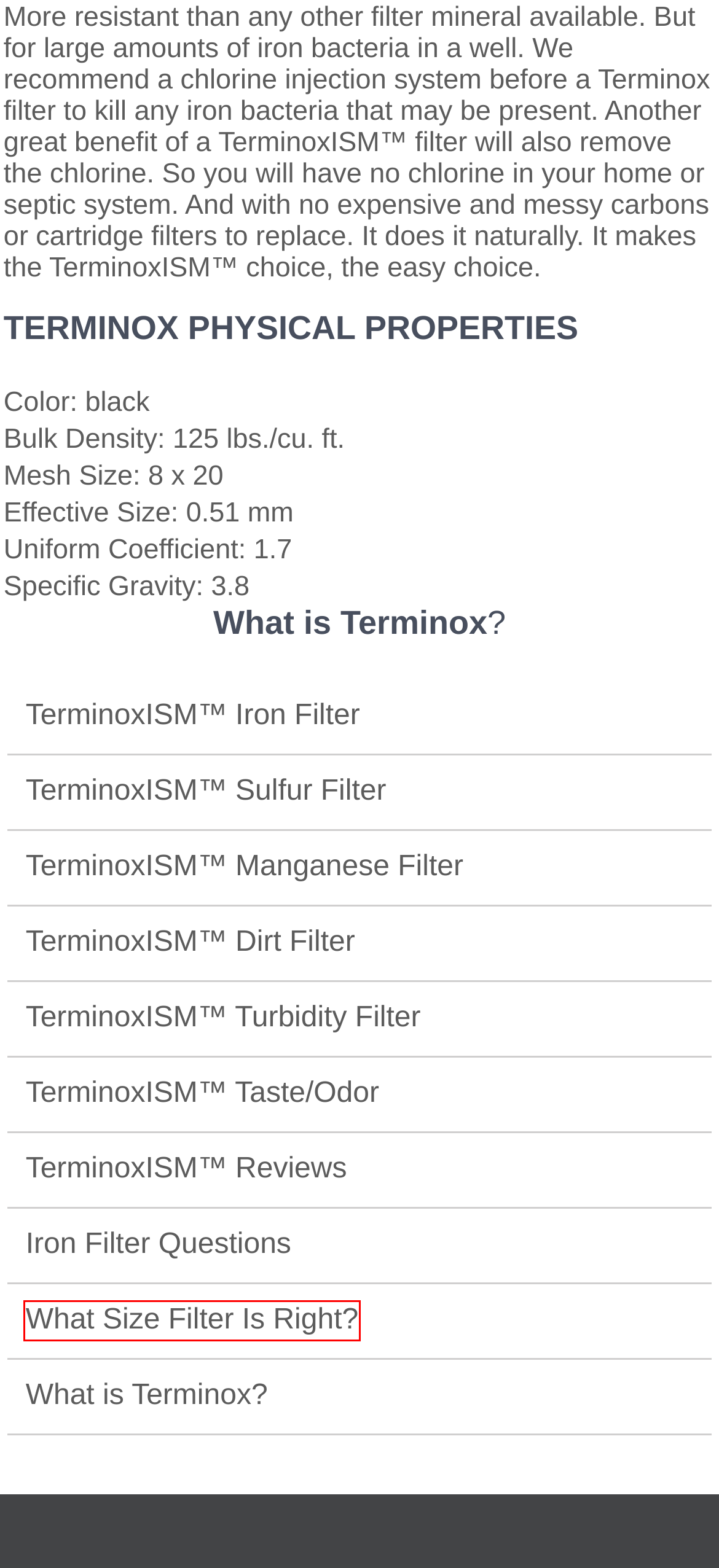Using the screenshot of a webpage with a red bounding box, pick the webpage description that most accurately represents the new webpage after the element inside the red box is clicked. Here are the candidates:
A. What Size Filter is Right? Select the correct size Terminox well water filter.
B. Terminox Filter 5 Star Reviews. Real reviews from actual customers.
C. TerminoxISM™ turbidity filter for well water is the best dirt and rust filter to buy..
D. TerminoxISM™ taste and odor filter. Buy the best whole house well water filter.
E. Tech Support Guide - Terminox.net
F. TerminoxISM Iron Water Filter is salt free and maintenance free
G. TerminoxISM™ Manganese water filter systems for well water are salt free.
H. Iron in well water questions and information on removal of iron in well water

A